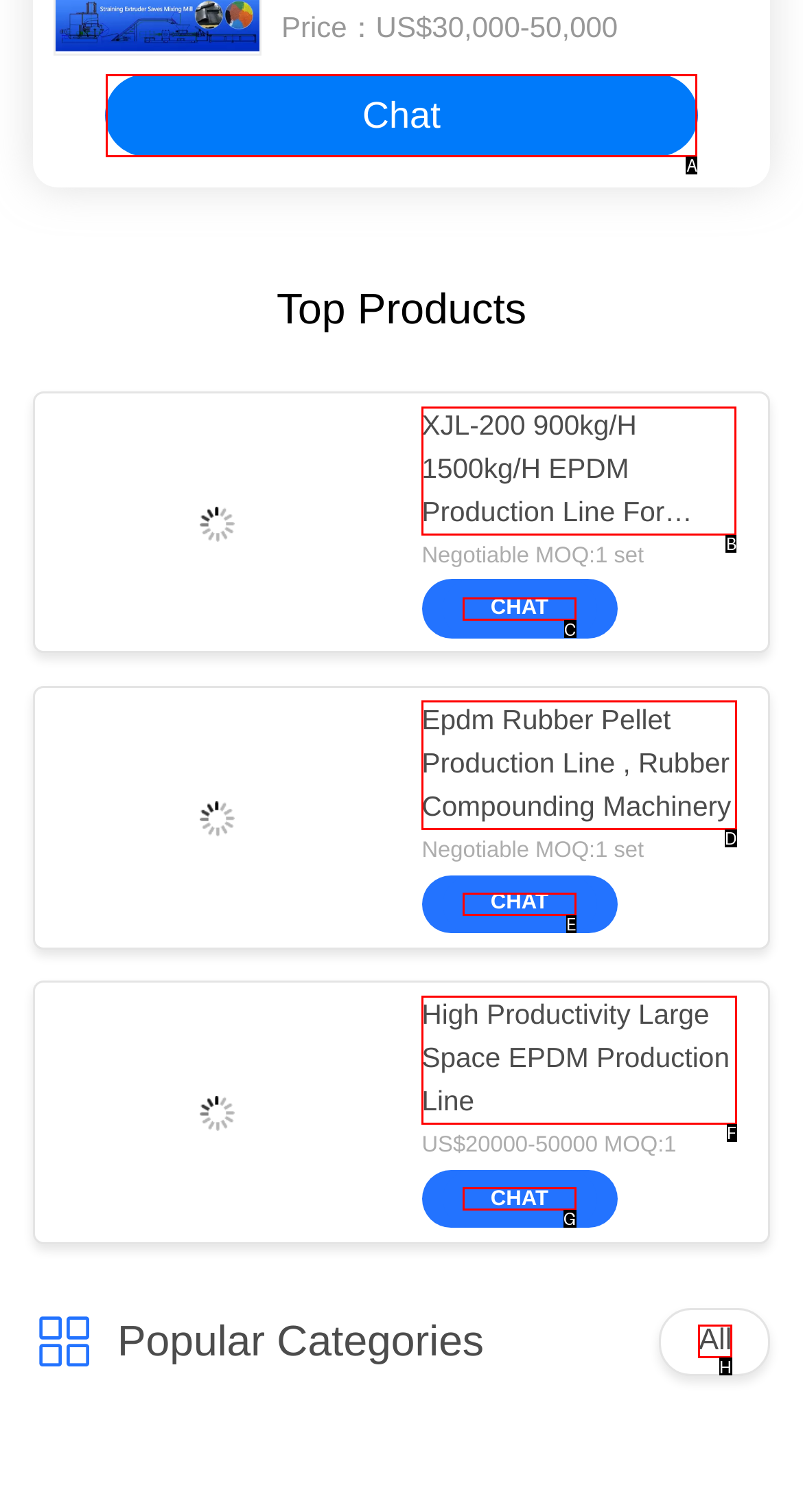Which option should be clicked to execute the following task: View the details of XJL-200 900kg/H 1500kg/H EPDM Production Line For Rubber Runway? Respond with the letter of the selected option.

B